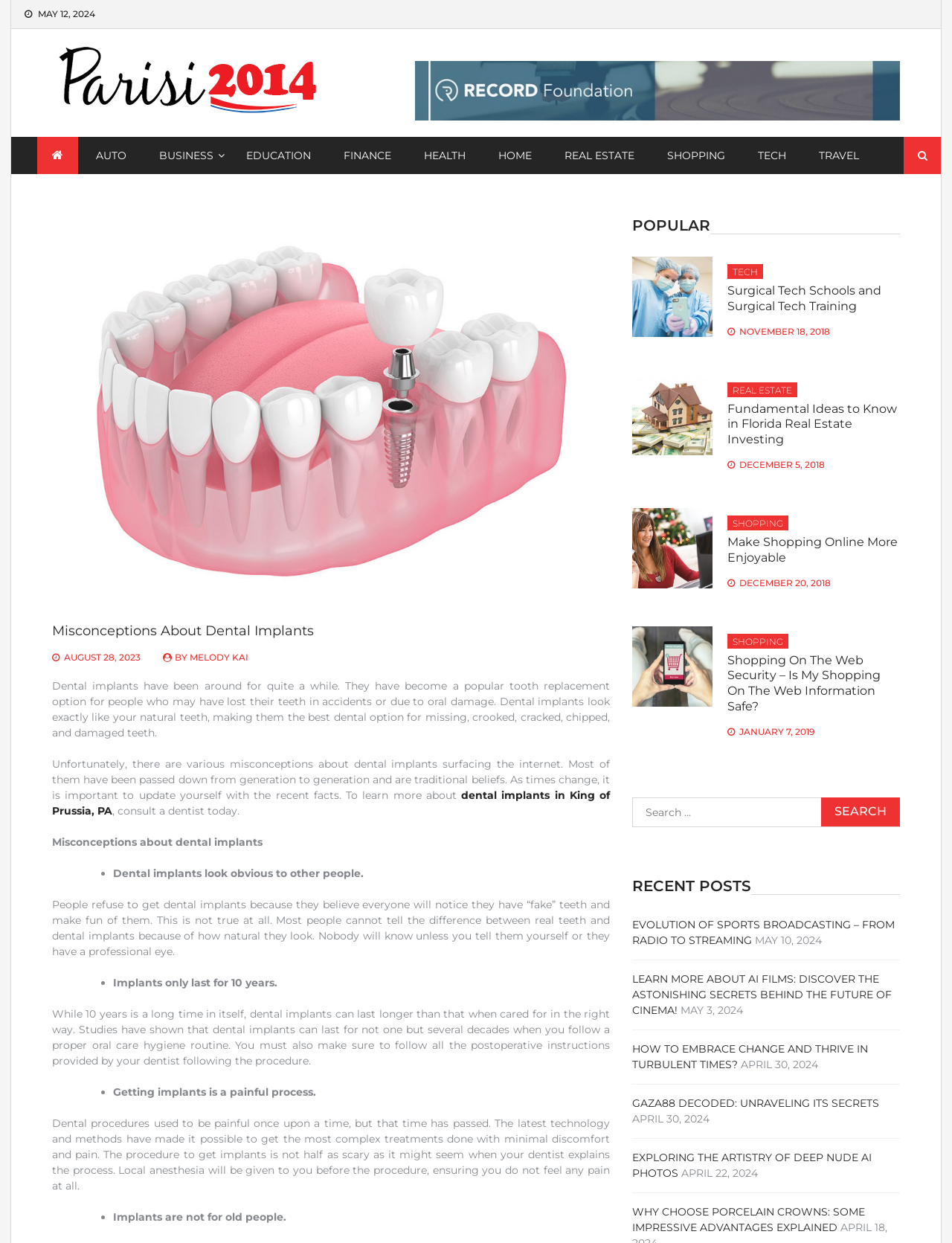Specify the bounding box coordinates of the area to click in order to follow the given instruction: "Search for something."

[0.949, 0.11, 0.988, 0.14]